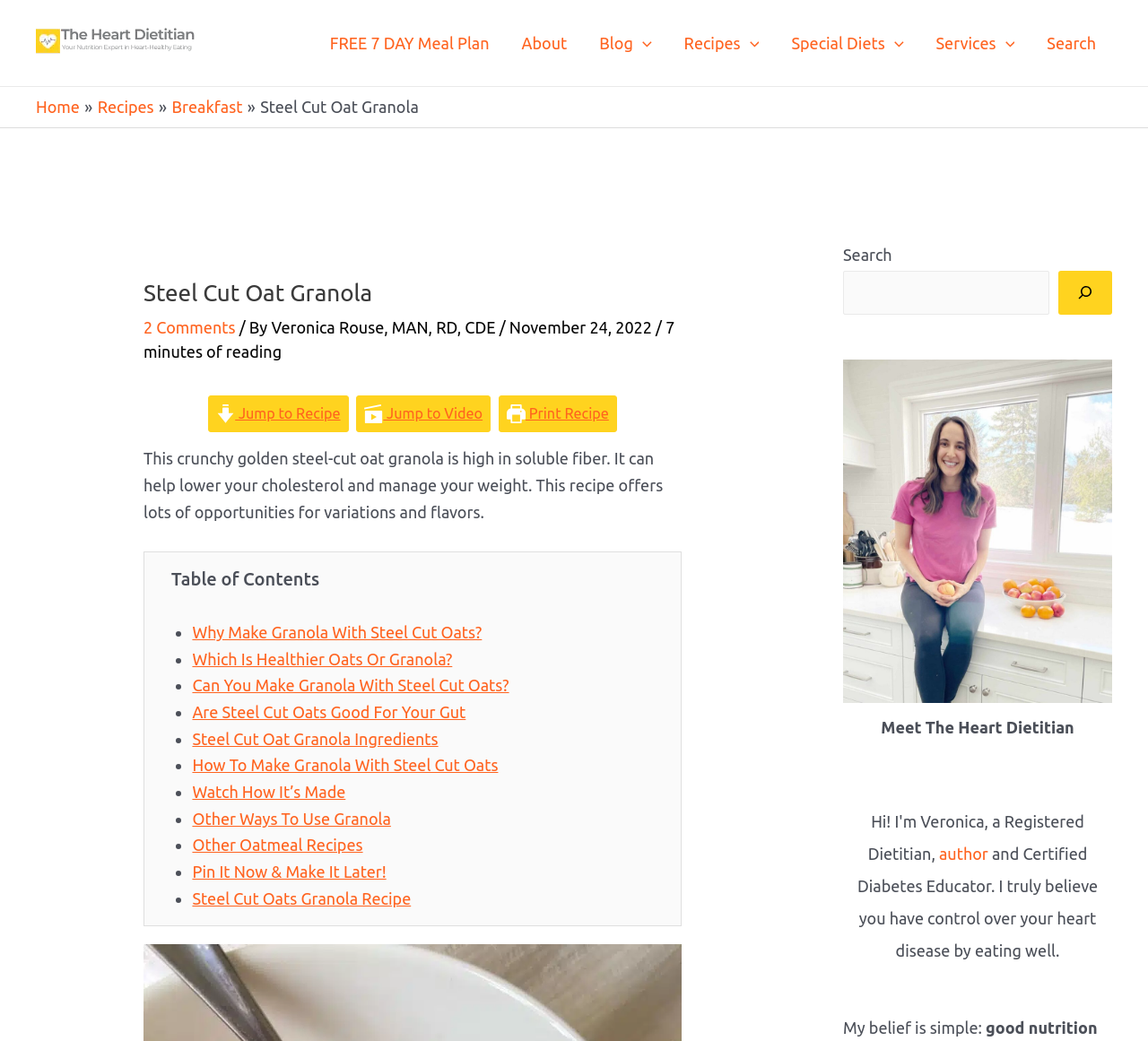Please mark the bounding box coordinates of the area that should be clicked to carry out the instruction: "Read the 'Steel Cut Oat Granola' article".

[0.125, 0.268, 0.594, 0.349]